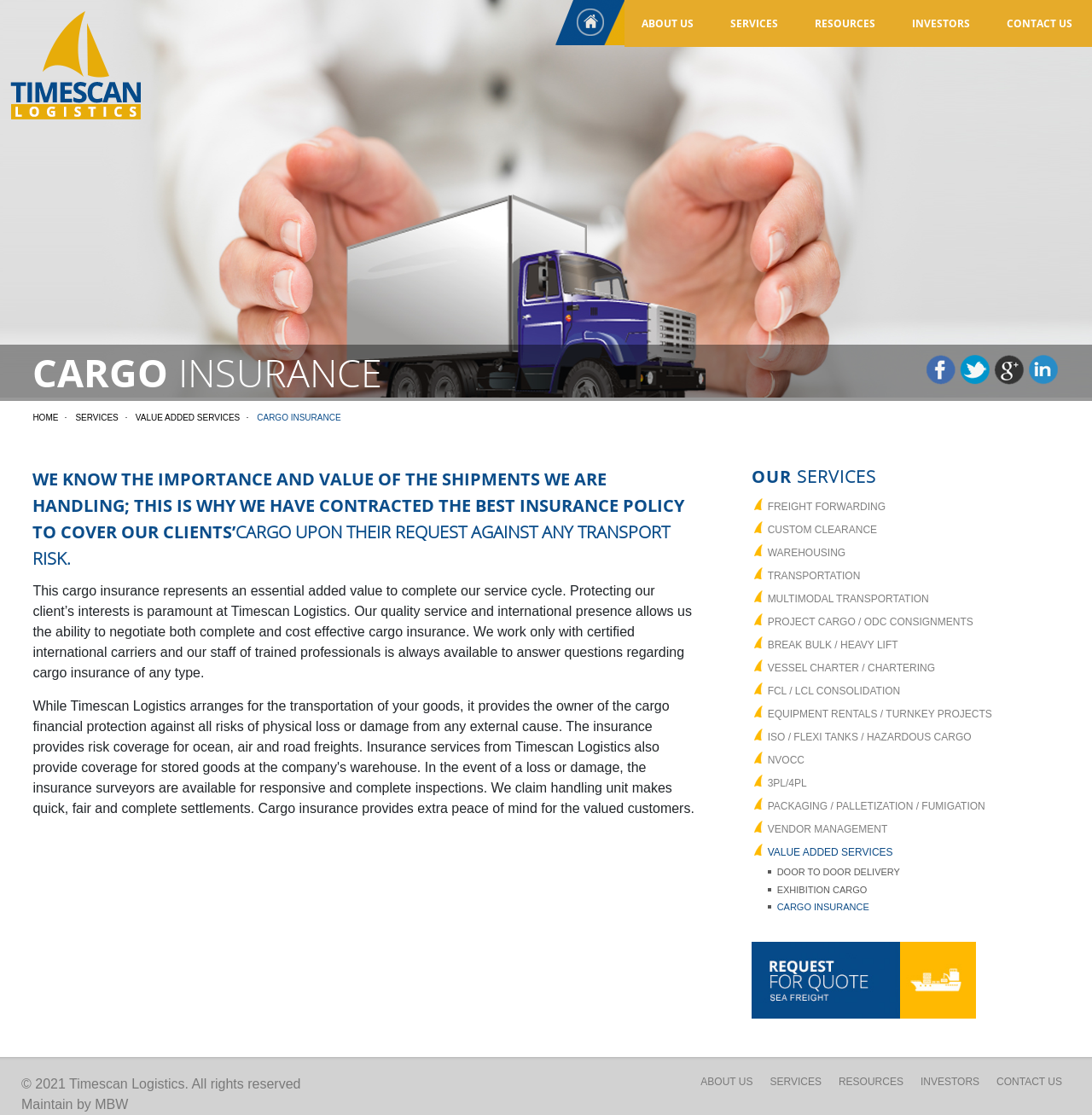What is the value added service mentioned on the page? Based on the image, give a response in one word or a short phrase.

Cargo insurance